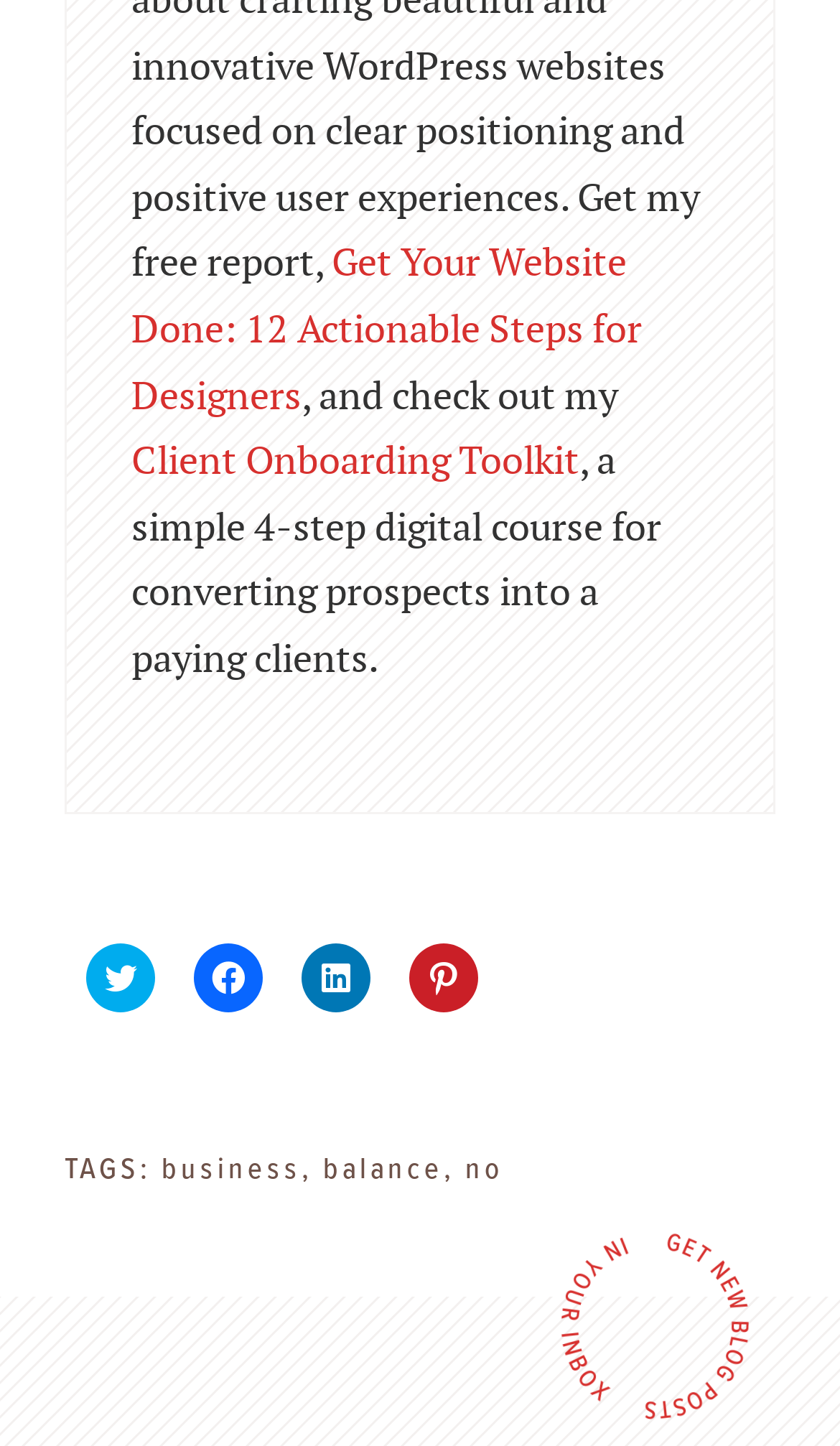Determine the bounding box for the UI element as described: "balance". The coordinates should be represented as four float numbers between 0 and 1, formatted as [left, top, right, bottom].

[0.436, 0.804, 0.597, 0.829]